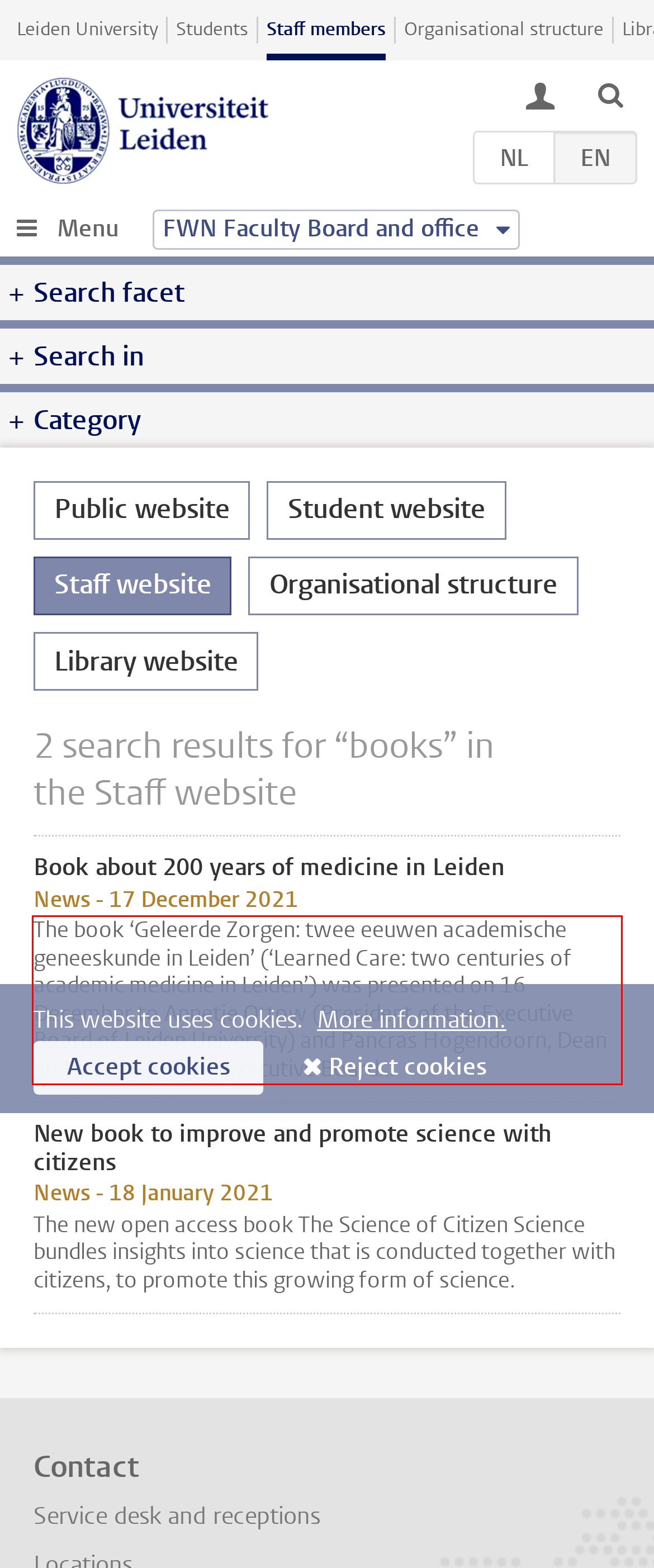Given a screenshot of a webpage, locate the red bounding box and extract the text it encloses.

The book ‘Geleerde Zorgen: twee eeuwen academische geneeskunde in Leiden’ (‘Learned Care: two centuries of academic medicine in Leiden’) was presented on 16 December to Annetje Ottow (President of the Executive Board of Leiden University) and Pancras Hogendoorn, Dean and member of the Executive Board…